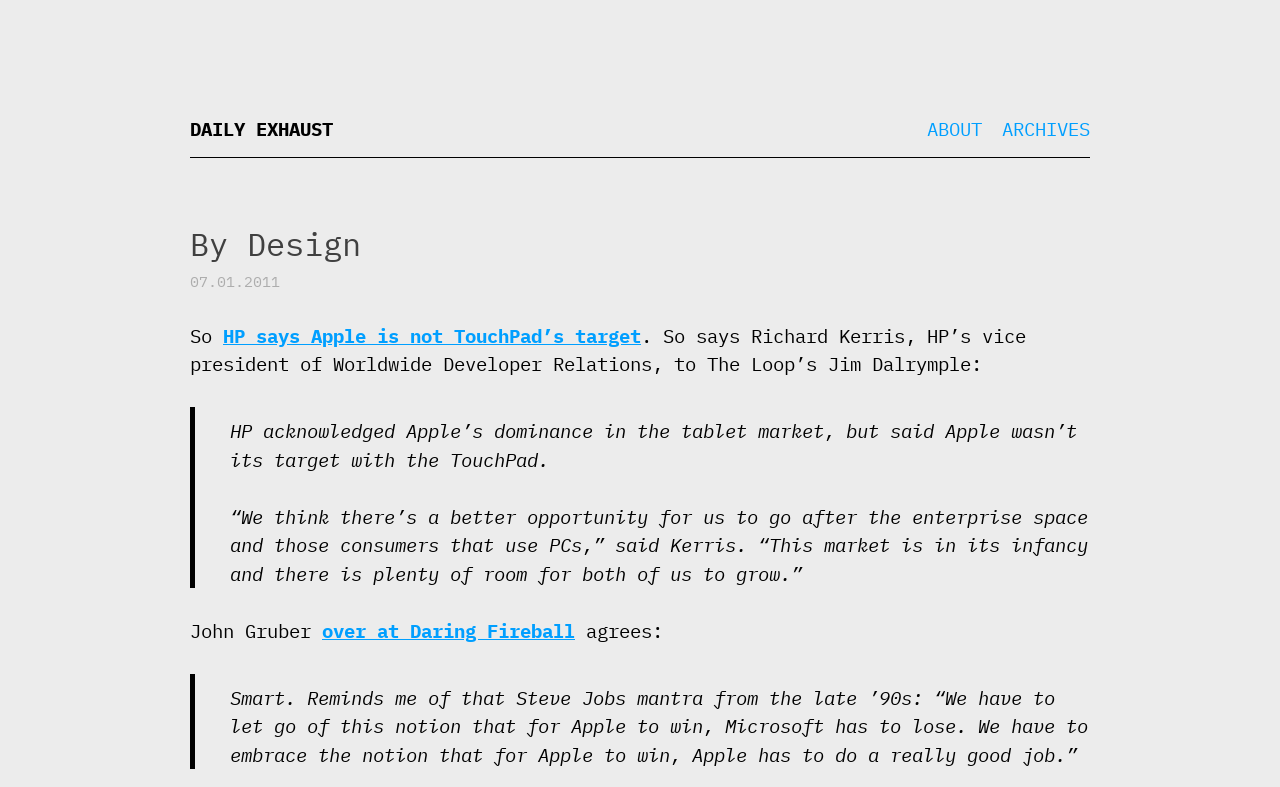Who is the vice president of Worldwide Developer Relations at HP?
Please provide a comprehensive answer based on the contents of the image.

The article mentions Richard Kerris as the vice president of Worldwide Developer Relations at HP, which is stated in the StaticText element with bounding box coordinates [0.148, 0.411, 0.802, 0.478].